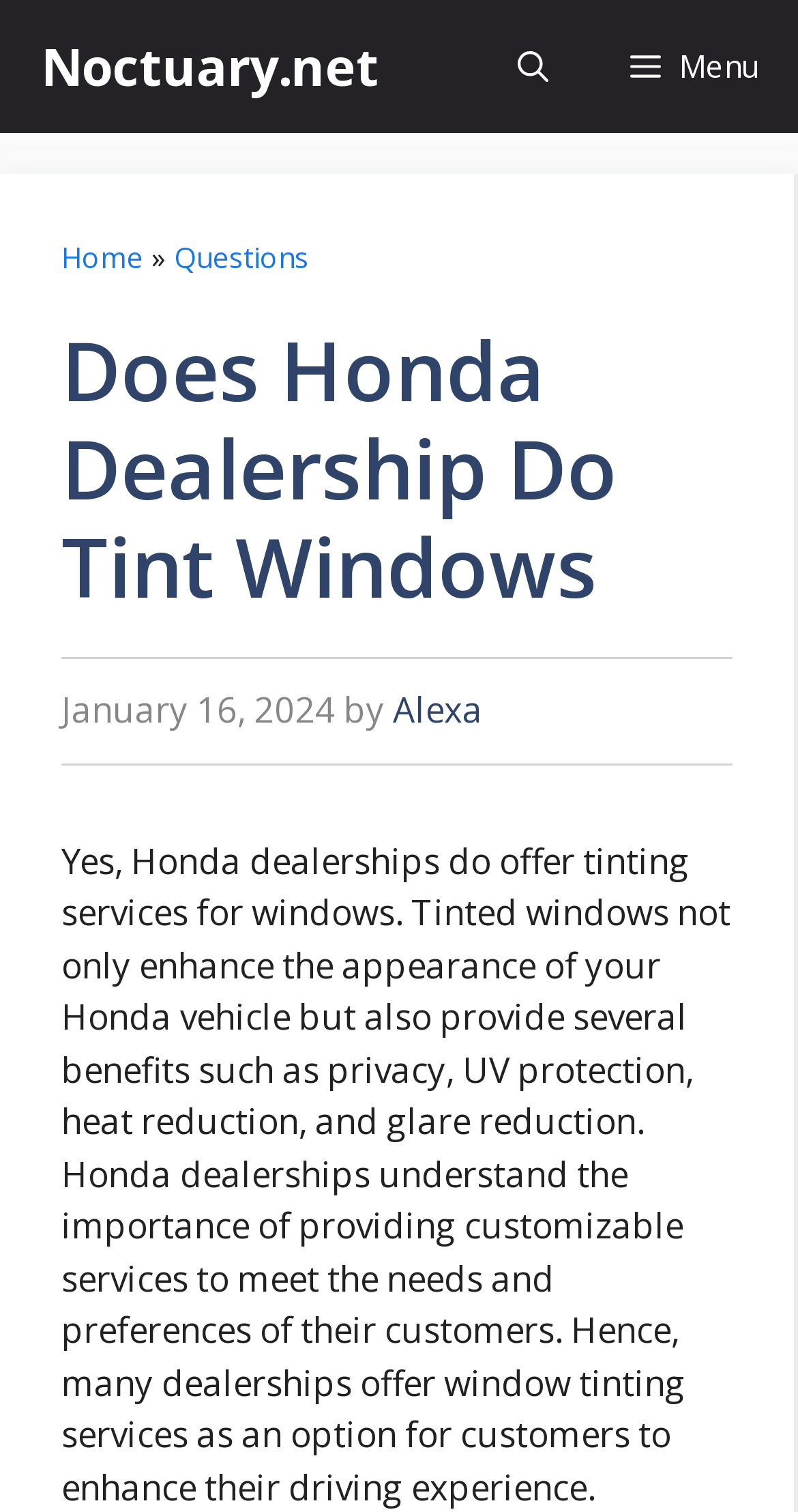Extract the bounding box coordinates for the UI element described by the text: "Noctuary.net". The coordinates should be in the form of [left, top, right, bottom] with values between 0 and 1.

[0.051, 0.0, 0.474, 0.088]